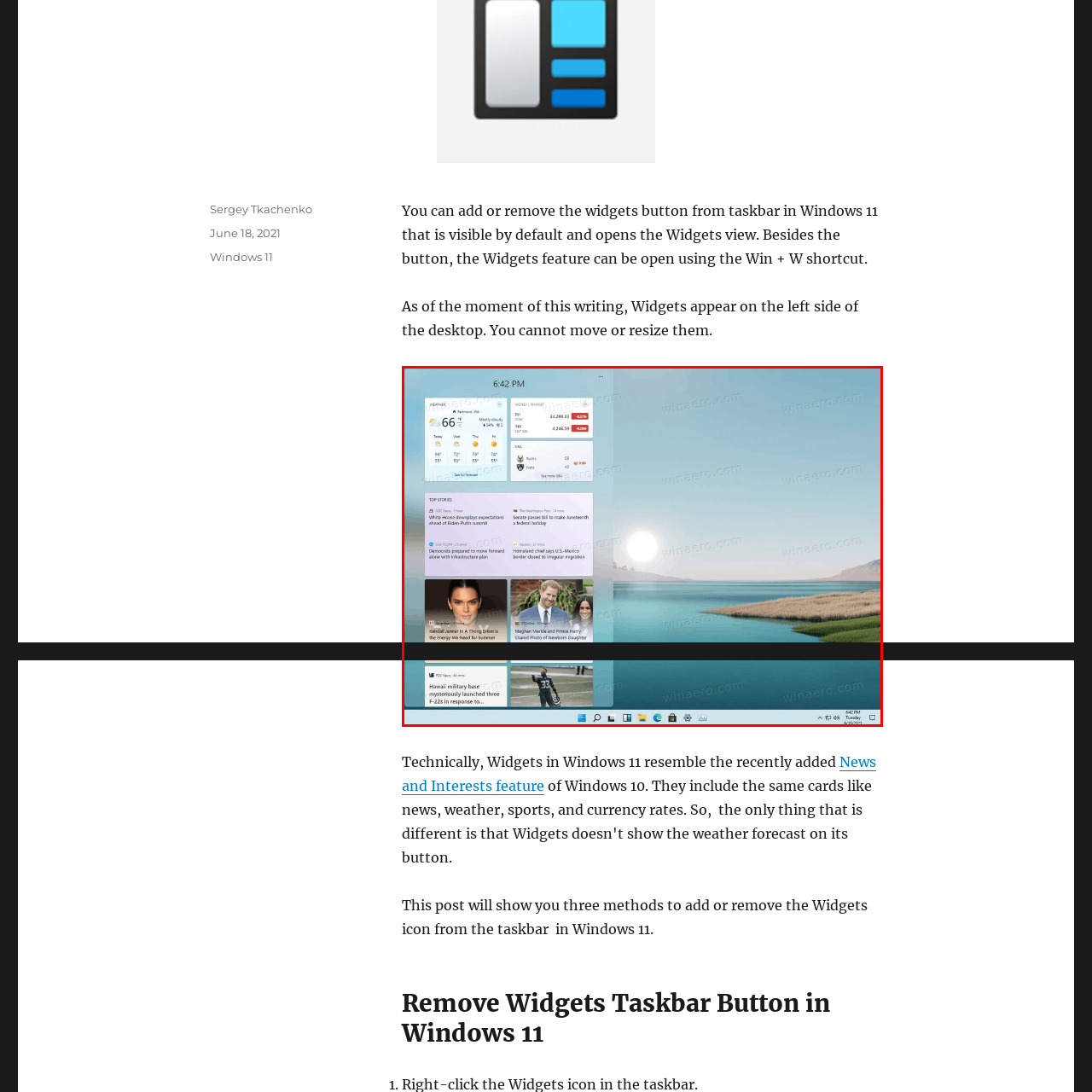Generate an in-depth caption for the image enclosed by the red boundary.

The image depicts the Widgets feature in Windows 11, showcased on the left side of the desktop. It displays a digital interface containing various widgets that provide real-time weather updates, stock market information, and selected news headlines. The top portion highlights the current weather, noted as 66°F, alongside a detailed forecast. Below this, key stock market indices are referenced, showing the performance of specific stocks.

In addition to weather and market data, the image presents a collection of trending stories under "TOP STORIES," featuring notable headlines and thumbnails, likely summarizing important news articles. The overall aesthetic is complemented by a serene background featuring a tranquil landscape with a blue sky and calm waters, ensuring a harmonious user experience. This setup reflects how the Widgets can enhance productivity and provide quick access to essential information in the Windows 11 environment.